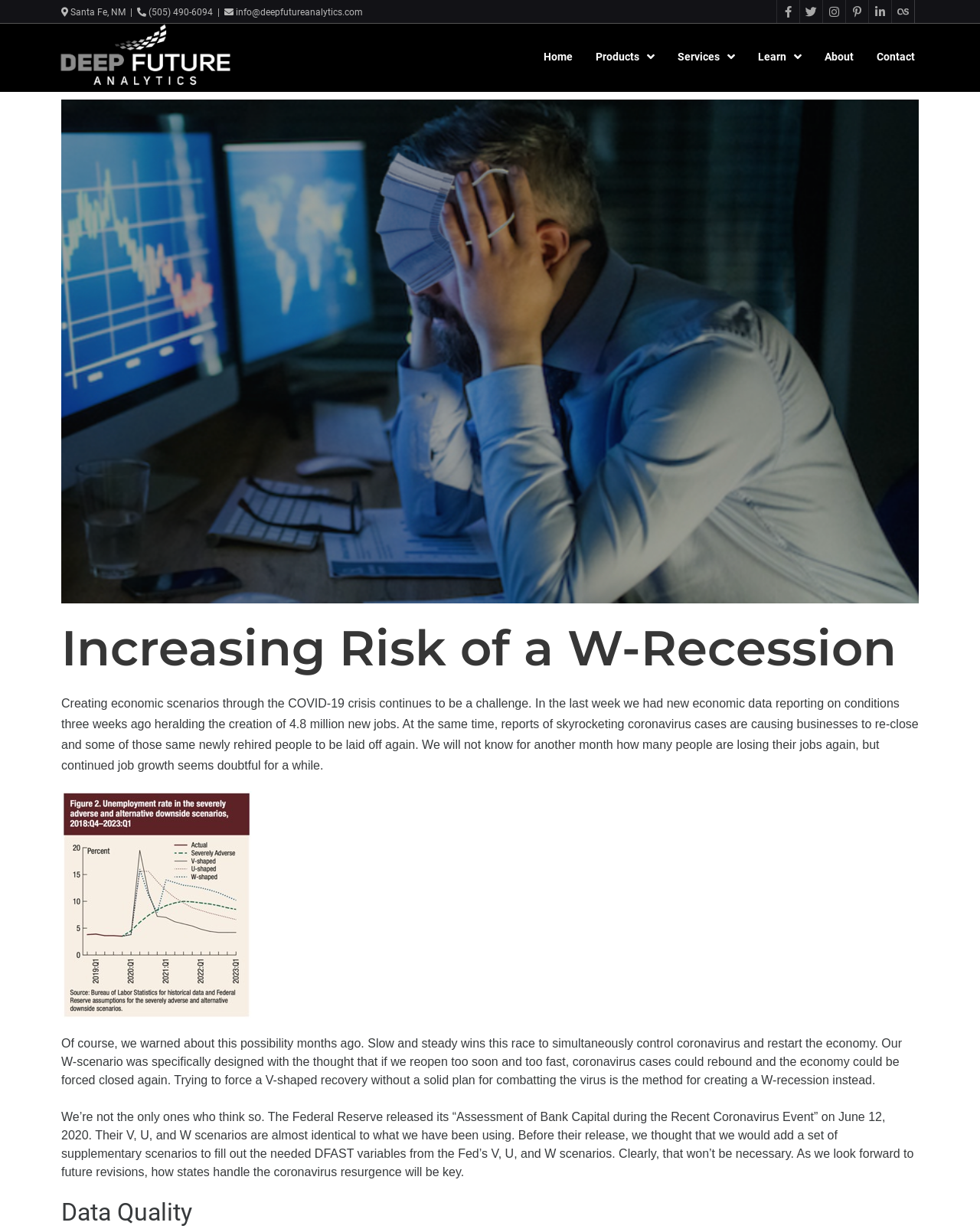Determine the bounding box coordinates of the section to be clicked to follow the instruction: "Contact us". The coordinates should be given as four float numbers between 0 and 1, formatted as [left, top, right, bottom].

[0.883, 0.031, 0.945, 0.06]